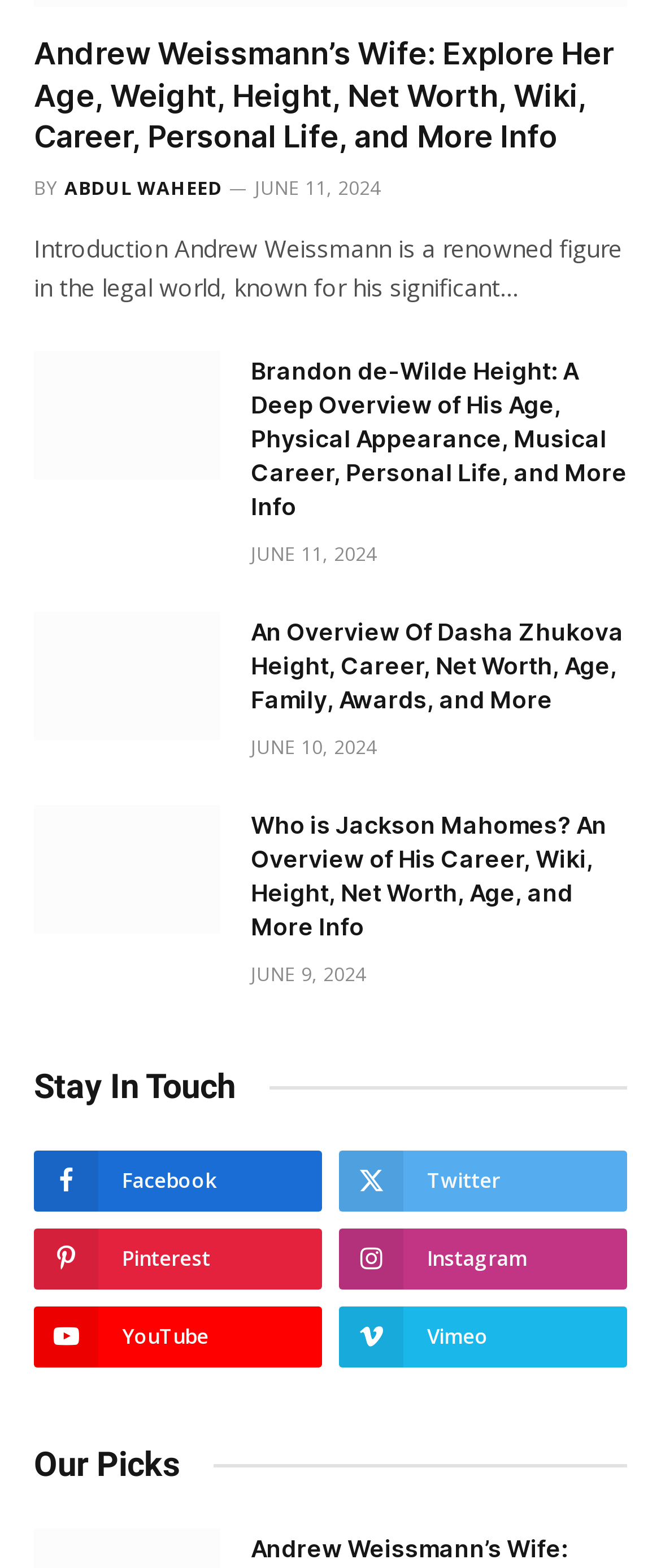What is the date of the article about Brandon de-Wilde?
Based on the image, respond with a single word or phrase.

JUNE 11, 2024